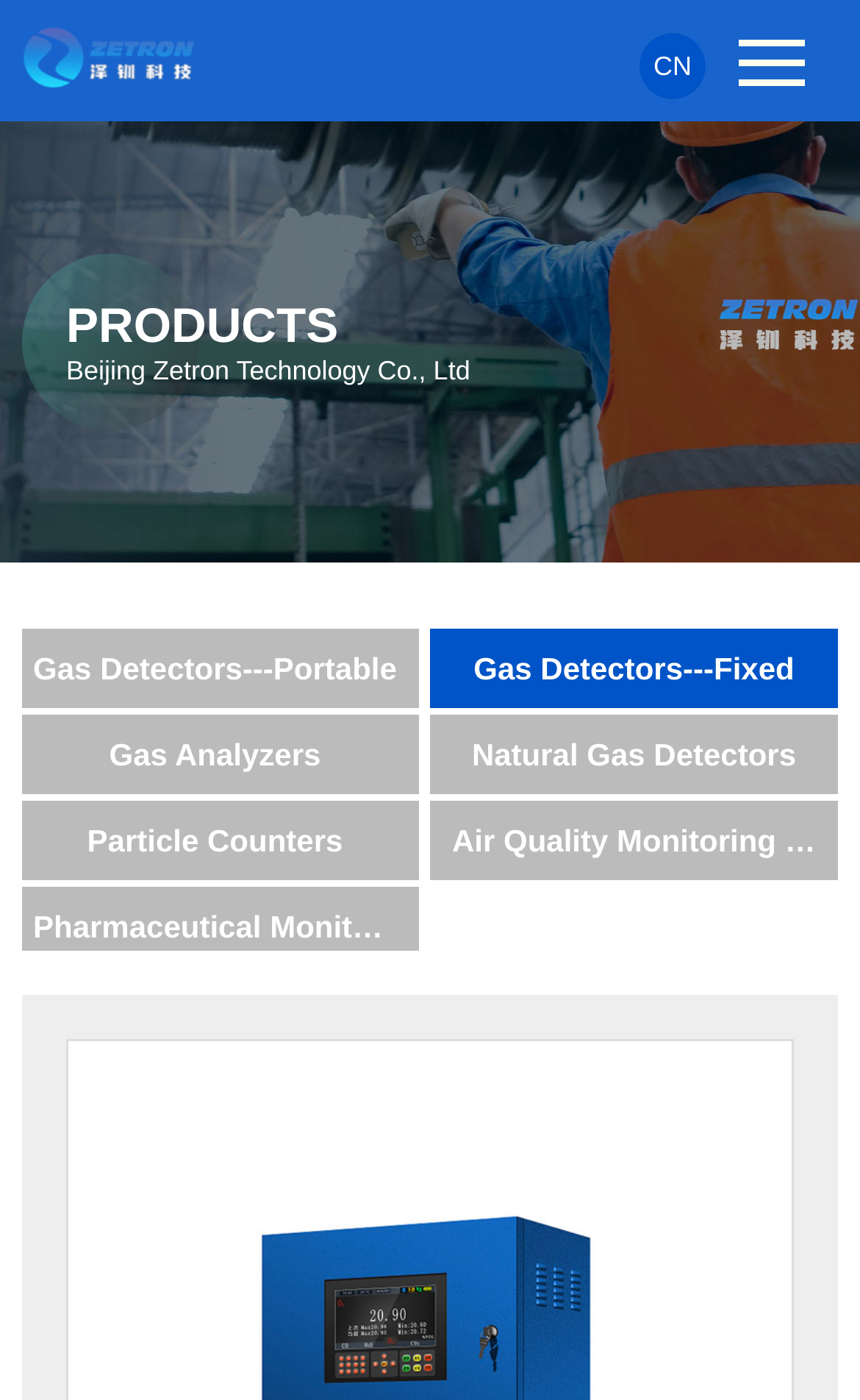Respond with a single word or short phrase to the following question: 
What is the company name?

Beijing Zetron Technology Co., Ltd